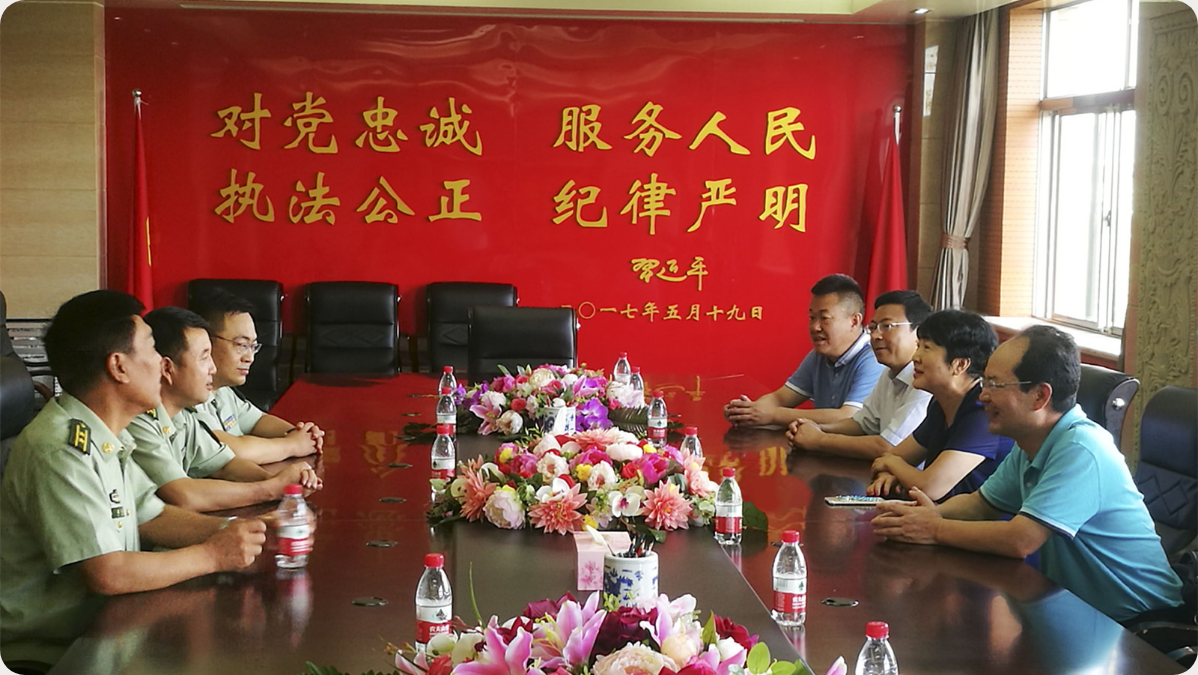Give a thorough caption for the picture.

In a formal setting, representatives from Hanas Group engage in a respectful meeting with fire officers in celebration of "Army Day." The backdrop features a striking red wall adorned with golden Chinese characters that convey loyalty and service to the people, emphasizing the significance of their gathering. A well-decorated table is intricately arranged with vibrant floral decorations and water bottles. The attendees, clad in uniforms and casual attire, display expressions of camaraderie, as they share in this meaningful exchange of gratitude and support, symbolizing the strong ties between the military and the community. This occasion reflects the Hanas Group's commitment to honoring those who serve and their role in fostering community relations.